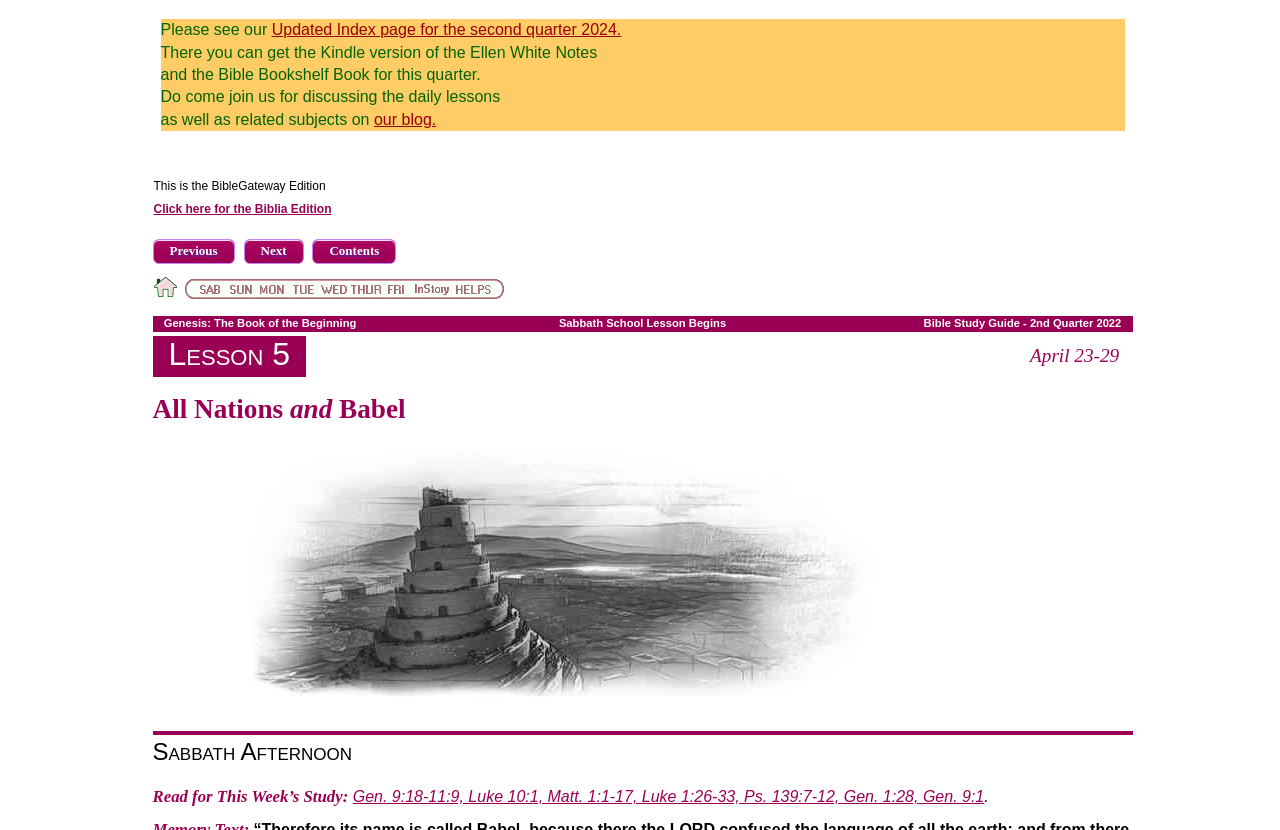Offer a detailed account of what is visible on the webpage.

This webpage is a Bible study guide for the second quarter of 2022, focusing on the book of Genesis. At the top, there is a brief introduction with a few sentences of text, followed by a link to an updated index page for the second quarter of 2024. Below this, there are several links to related resources, including a blog for discussing daily lessons and related subjects.

On the left side of the page, there are navigation links, including "Previous", "Next", "Contents", and "Home", with corresponding icons. The "Home" link has a small image of a house next to it. There are also links to different days of the week, such as "Sab" (Sabbath), "Sun", "Mon", and so on, each with a small icon representing the day.

The main content of the page is organized into a table with three columns. The first column has the title "Genesis: The Book of the Beginning", the second column has the text "Sabbath School Lesson Begins", and the third column has the title "Bible Study Guide - 2nd Quarter 2022". Below this table, there is a heading that reads "All Nations and Babel", followed by a large image that takes up most of the width of the page.

Further down, there is a section with the title "Lesson 5" and a date range of "April 23-29". Below this, there is a heading that reads "Sabbath Afternoon", followed by a section with the title "Read for This Week’s Study:", which includes a link to several Bible passages, including Genesis 9:18-11:9, Luke 10:1, and others.